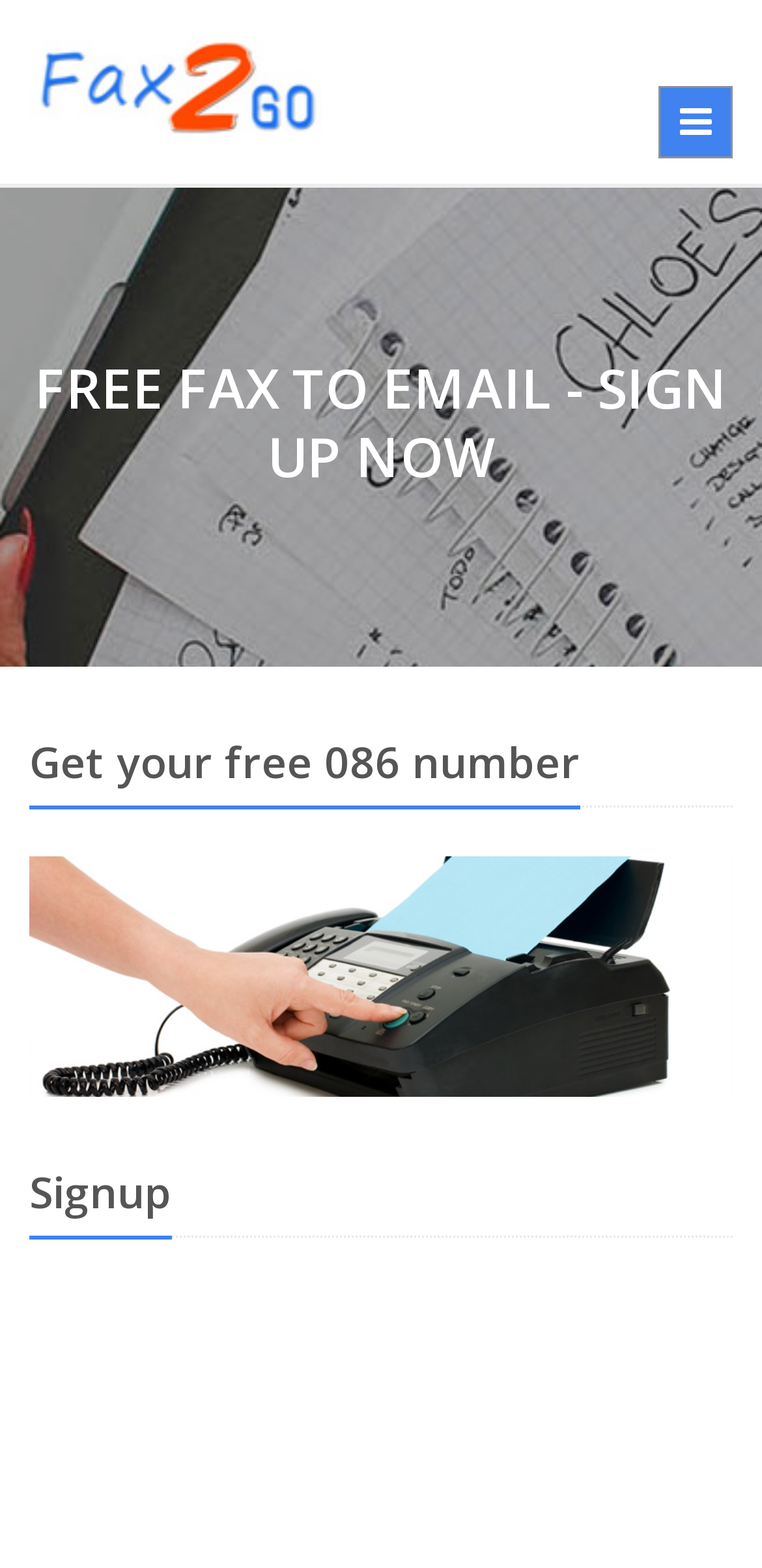Analyze and describe the webpage in a detailed narrative.

The webpage is about Free Fax to Email services, specifically offering a free South Africa 086 Fax2Email number. At the top, there is a layout table that spans the entire width of the page. Within this table, there is a link to "Fax2Go" on the left side, accompanied by an image with the same name. On the right side of the table, there is a button to toggle navigation.

Below the table, there is a prominent heading that reads "FREE FAX TO EMAIL - SIGN UP NOW", taking up the full width of the page. Underneath this heading, there is another heading that says "Get your free 086 number", positioned on the left side of the page.

To the right of the "Get your free 086 number" heading, there is a large image related to "Free Fax to Email". Below this image, there is a heading that says "Signup", positioned on the left side of the page. At the bottom right corner of the page, there is a generic element labeled "Scroll Back to Top".